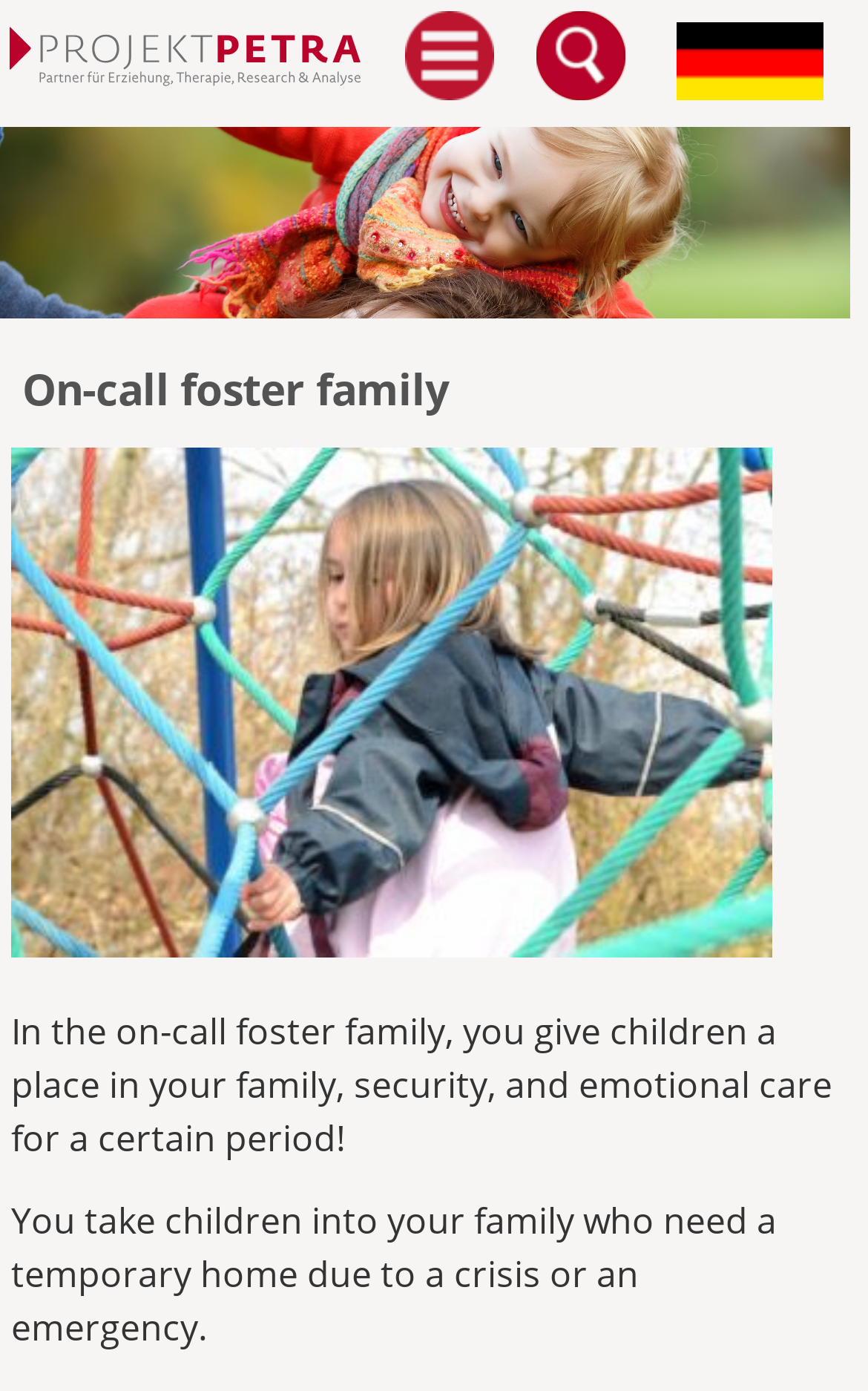What is the function of the searchbox?
Refer to the image and provide a detailed answer to the question.

The searchbox is located below the 'Keywords' label and has a 'Search' button next to it, indicating that it is used to search for specific keywords or terms related to on-call foster families.